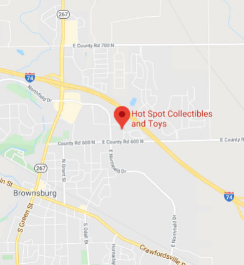Give a concise answer of one word or phrase to the question: 
What is the purpose of this map?

To guide potential customers